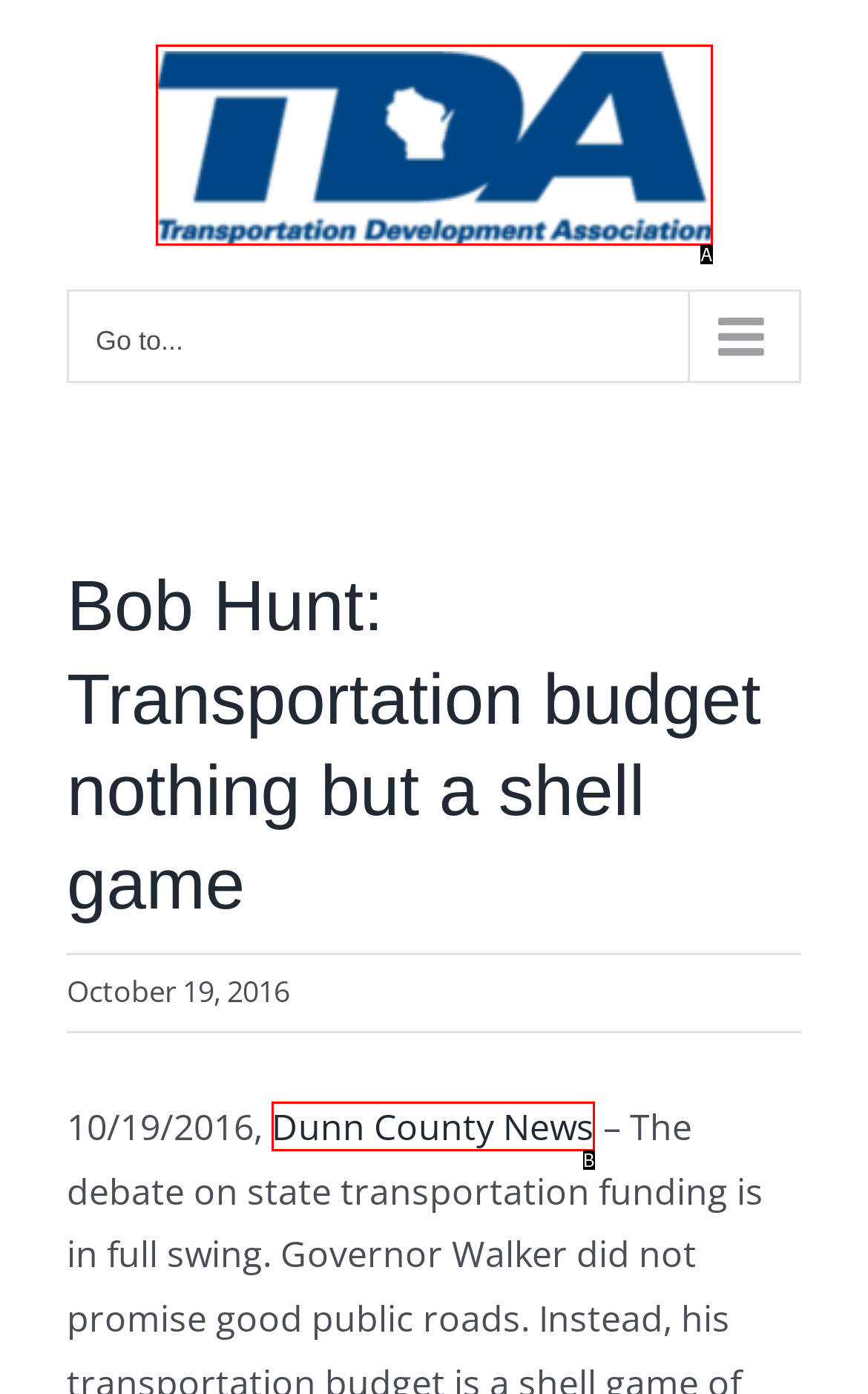Tell me which one HTML element best matches the description: Dunn County News Answer with the option's letter from the given choices directly.

B